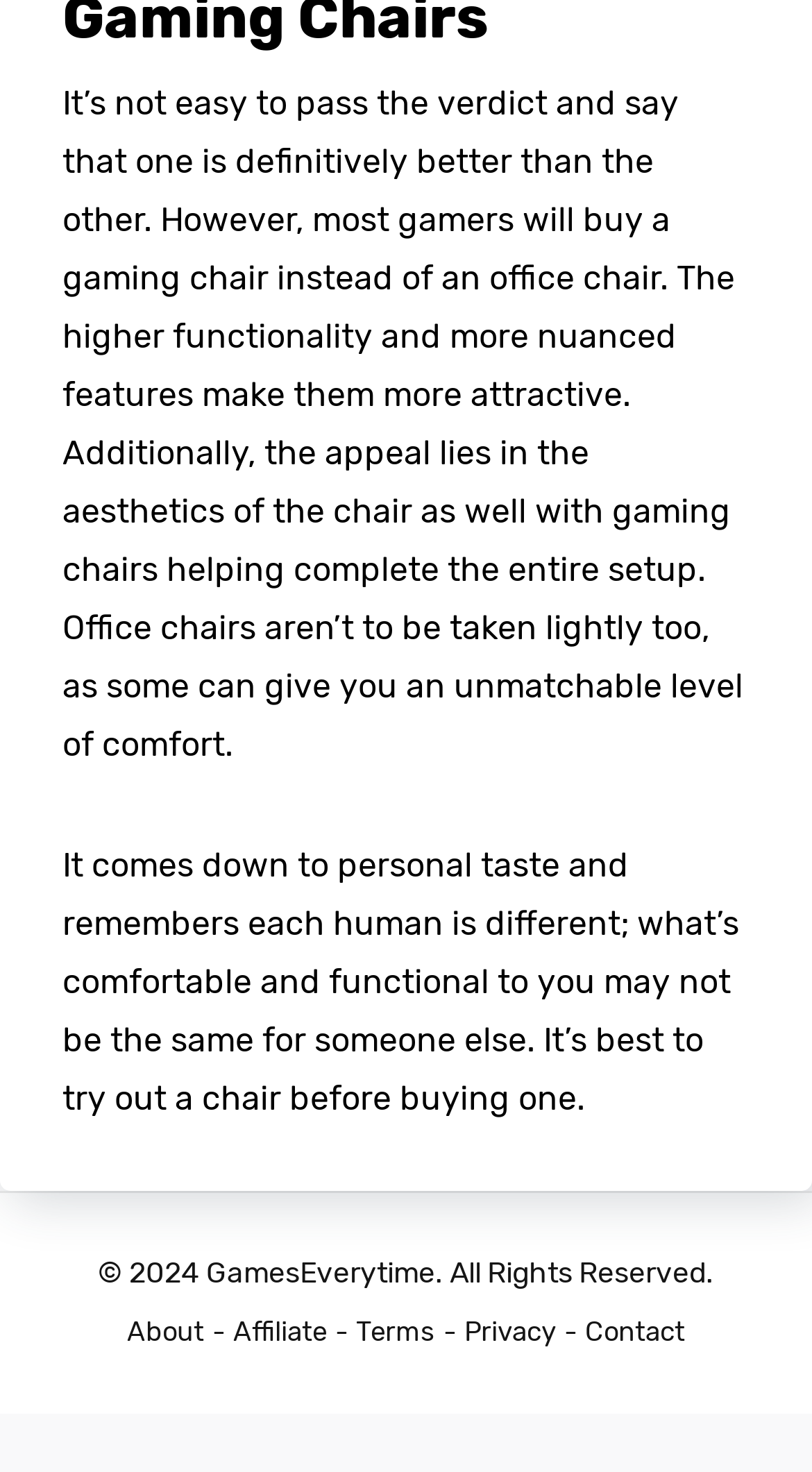What are the available links at the bottom?
Please answer the question with as much detail as possible using the screenshot.

At the bottom of the webpage, there are five links available: About, Affiliate, Terms, Privacy, and Contact. These links likely provide additional information about the website and its policies.